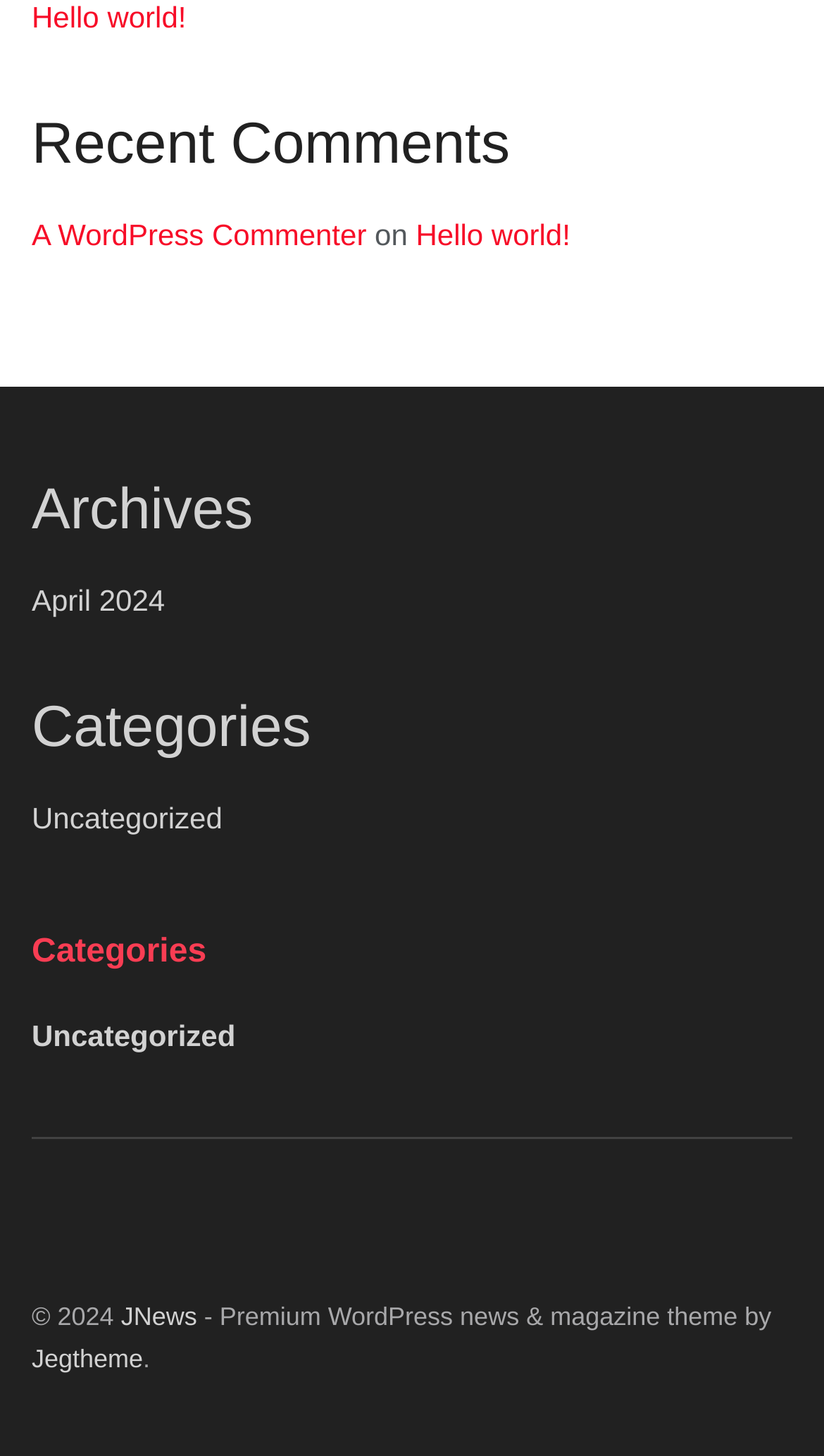Identify the bounding box of the HTML element described here: "Uncategorized". Provide the coordinates as four float numbers between 0 and 1: [left, top, right, bottom].

[0.038, 0.551, 0.27, 0.574]